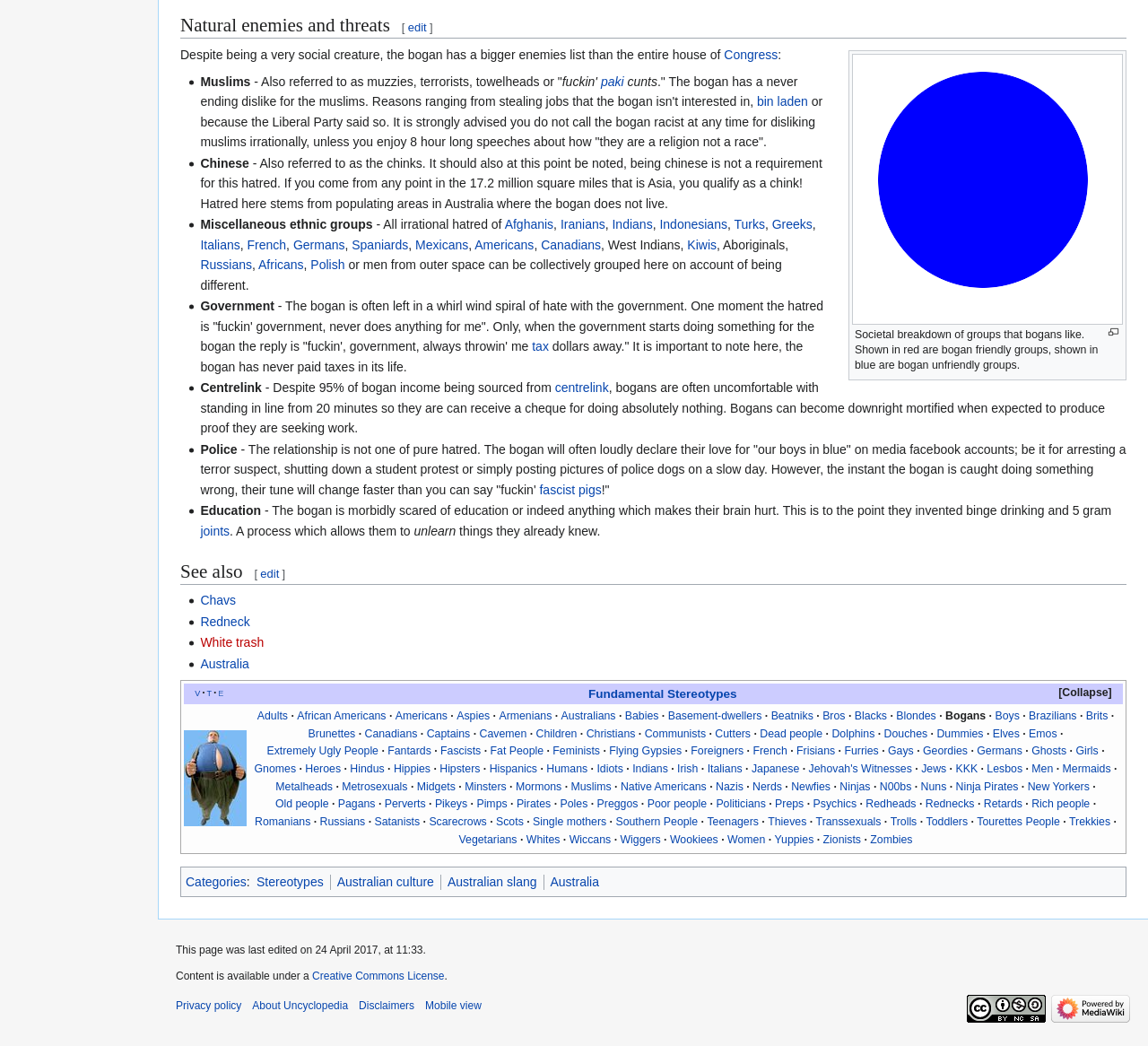Respond with a single word or short phrase to the following question: 
What other subcultures are similar to bogans?

Chavs, Rednecks, White trash